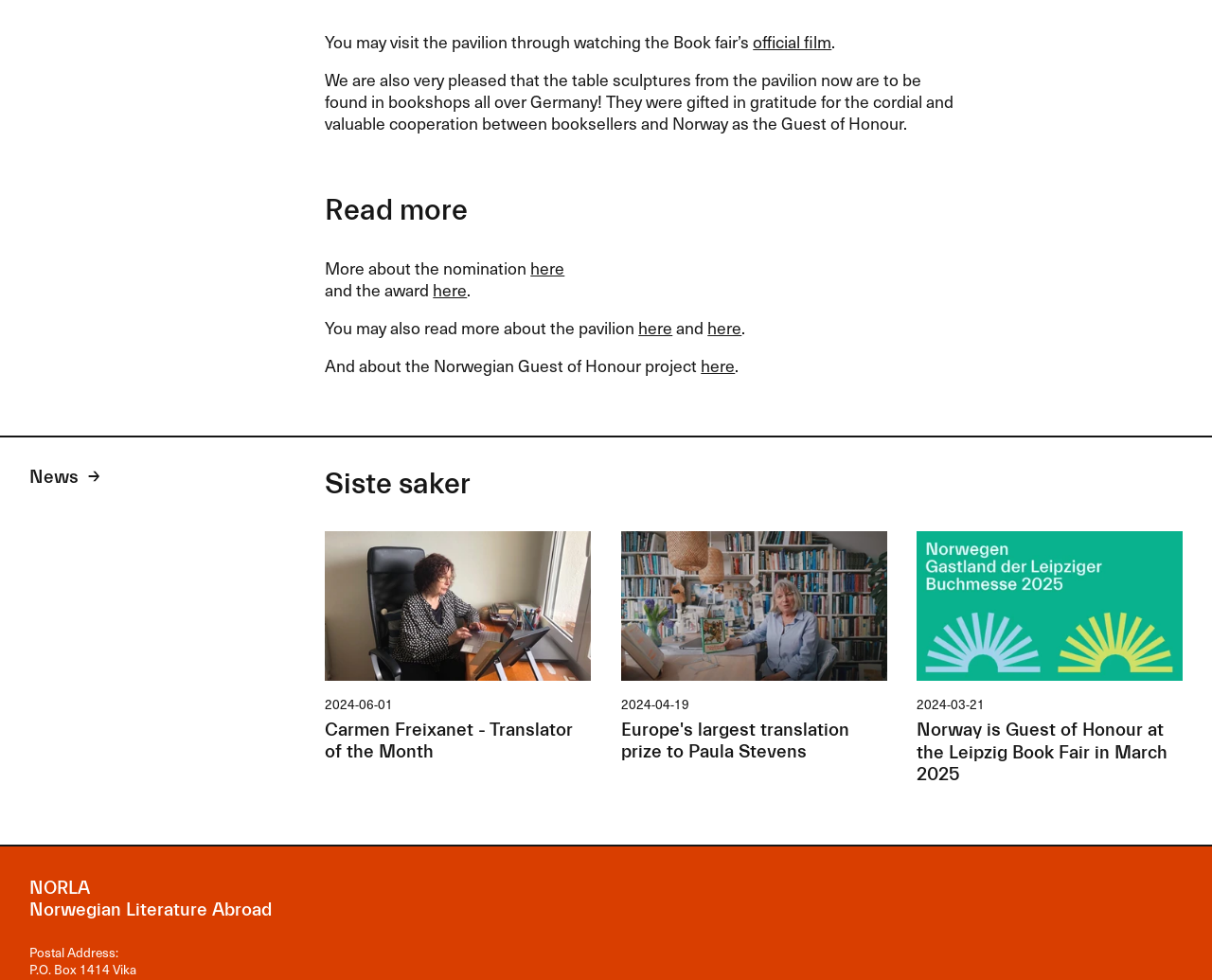Mark the bounding box of the element that matches the following description: "official film".

[0.621, 0.03, 0.686, 0.055]